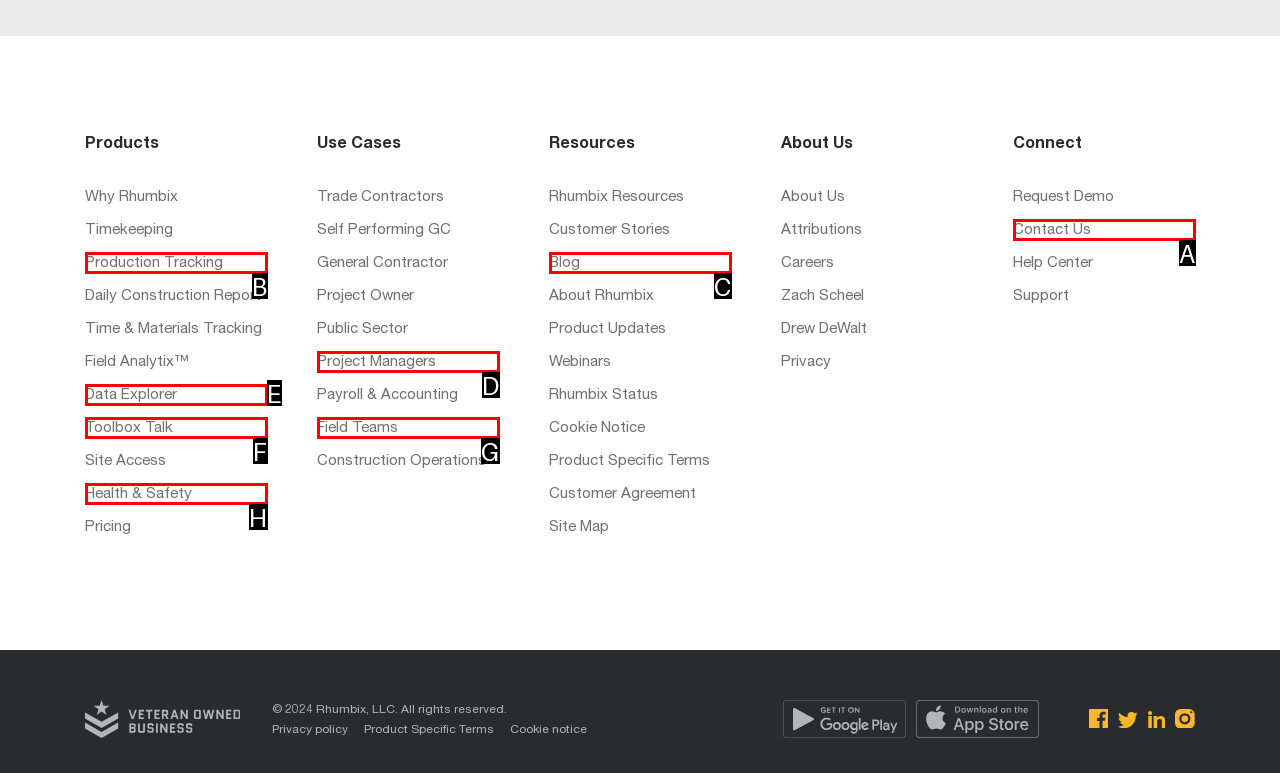Given the description: Blog
Identify the letter of the matching UI element from the options.

C